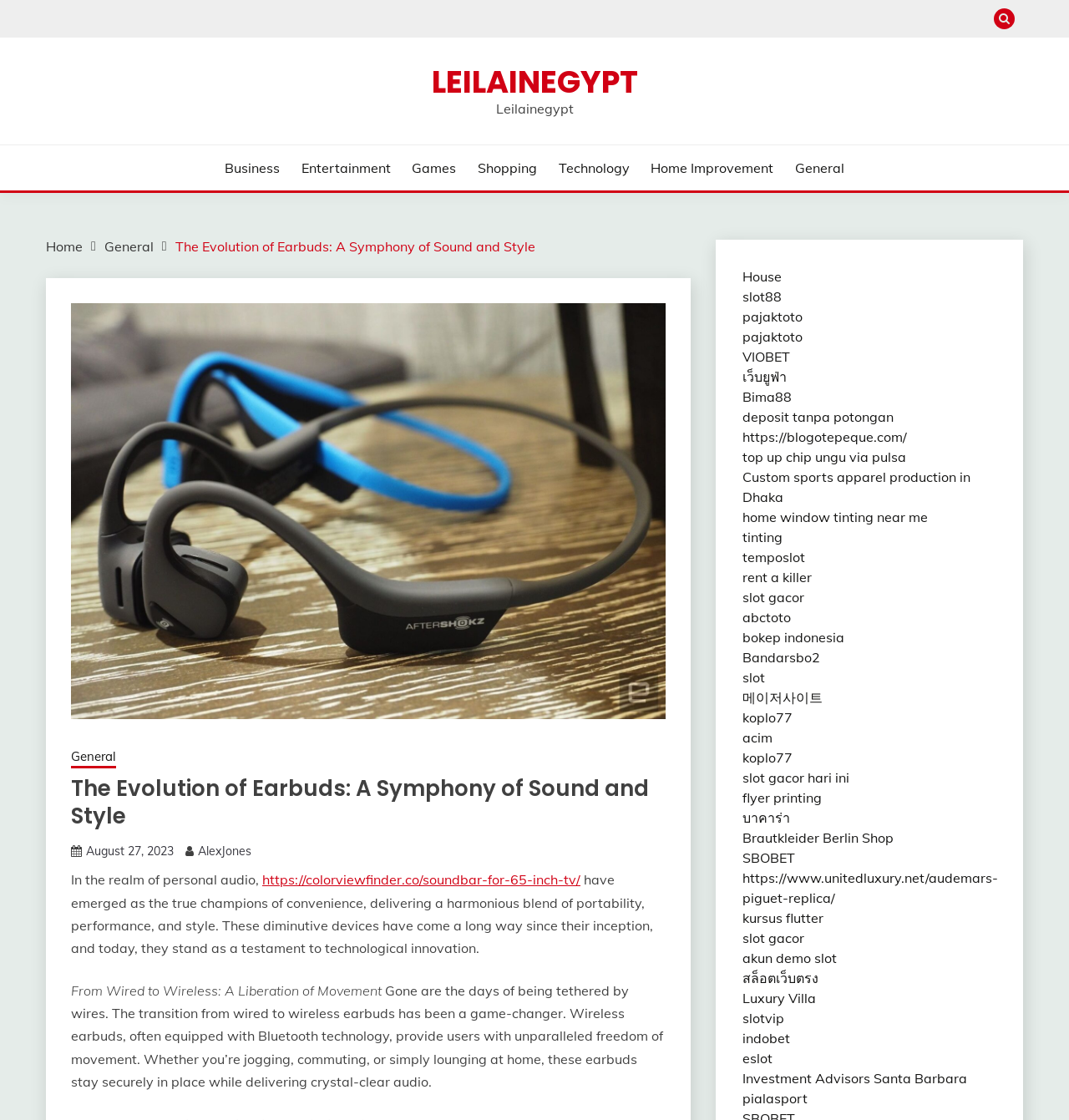From the webpage screenshot, predict the bounding box coordinates (top-left x, top-left y, bottom-right x, bottom-right y) for the UI element described here: bokep indonesia

[0.694, 0.561, 0.79, 0.576]